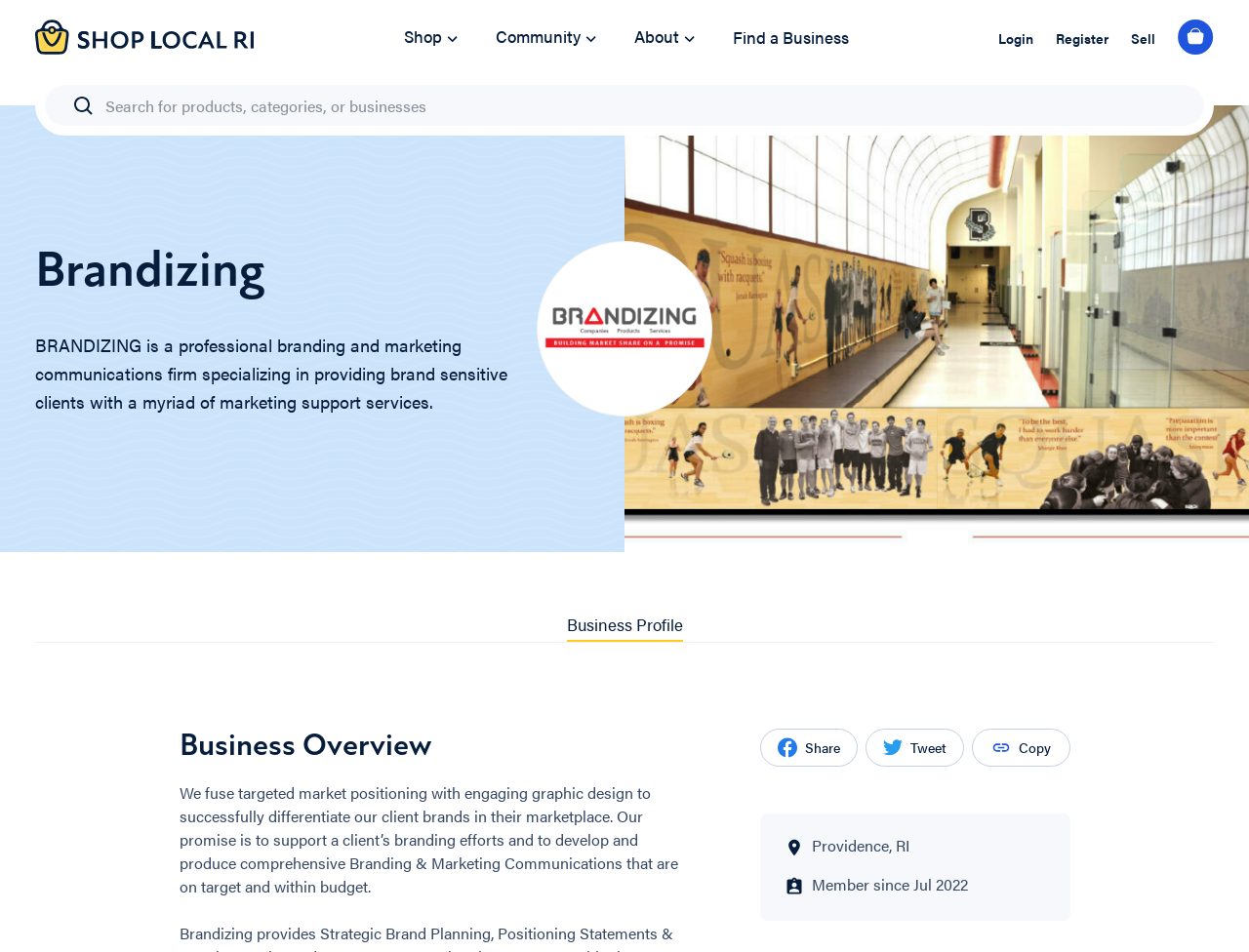Describe all the key features of the webpage in detail.

The webpage is about Brandizing, a professional branding and marketing communications firm. At the top left, there is a link to the homepage, accompanied by a small image. Next to it, there are several links to different sections of the website, including "Shop", "Community", "About", and "Find a Business", each with a small image beside it. On the top right, there are links to "Login", "Register", and "Sell", as well as a shopping cart button with an image.

Below the top navigation bar, there is a search bar with a "Search" label and a small image. The search bar takes up most of the width of the page.

The main content of the page is divided into two sections. On the left, there is a heading that reads "Brandizing" and a paragraph of text that describes the company's services. Below this, there is a figure that takes up about half of the page width.

On the right, there is a section titled "Business Profile" with a heading that reads "Business Overview". This section contains a paragraph of text that describes the company's approach to branding and marketing. Below this, there are three links to share the content on social media, each with a small image.

At the bottom of the page, there is an image, a text that reads "Providence, RI", and another image. Next to these, there is a text that reads "Member since Jul 2022".